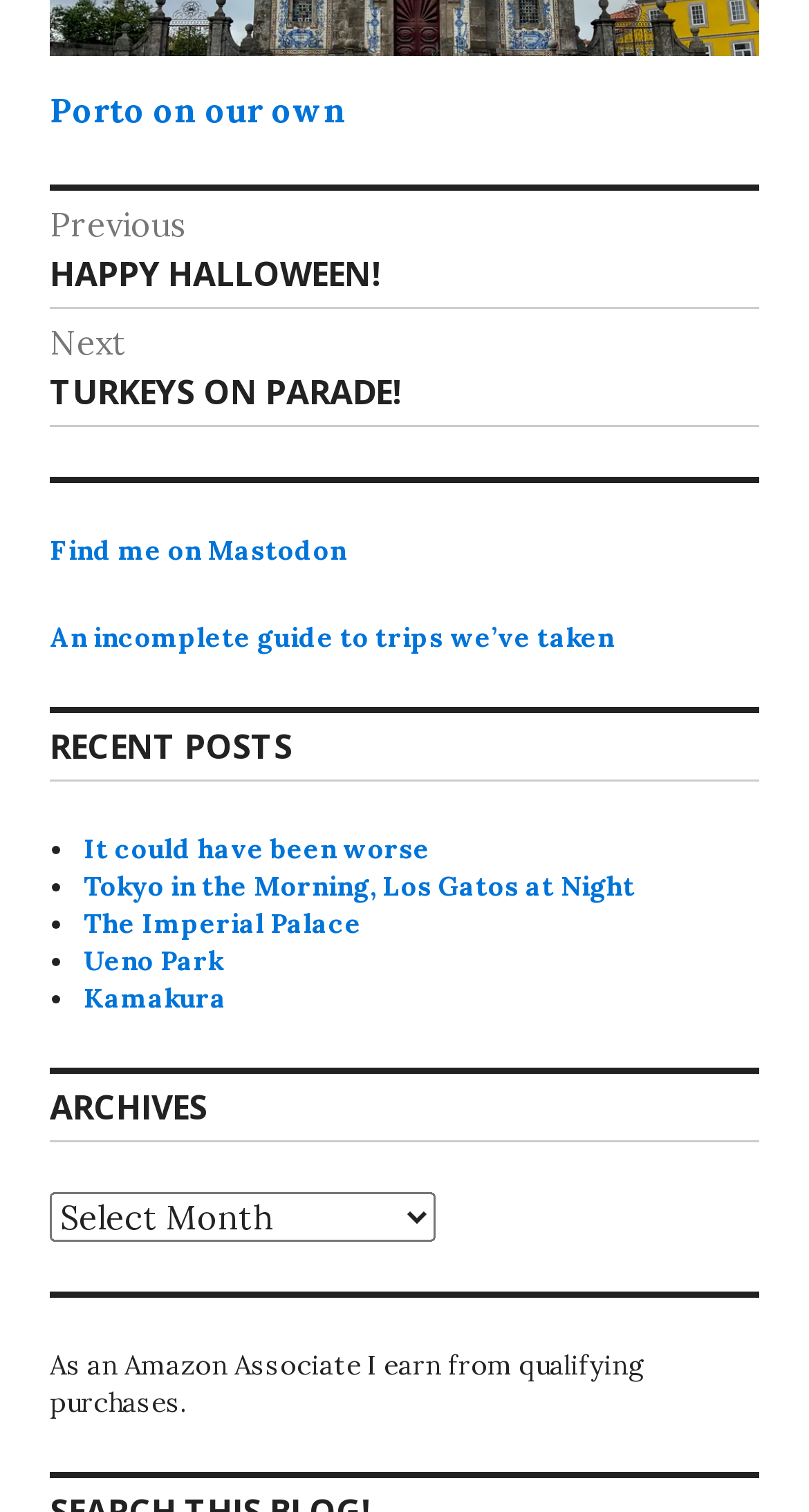Determine the bounding box coordinates for the area that needs to be clicked to fulfill this task: "Go to previous post: HAPPY HALLOWEEN!". The coordinates must be given as four float numbers between 0 and 1, i.e., [left, top, right, bottom].

[0.062, 0.131, 0.938, 0.197]